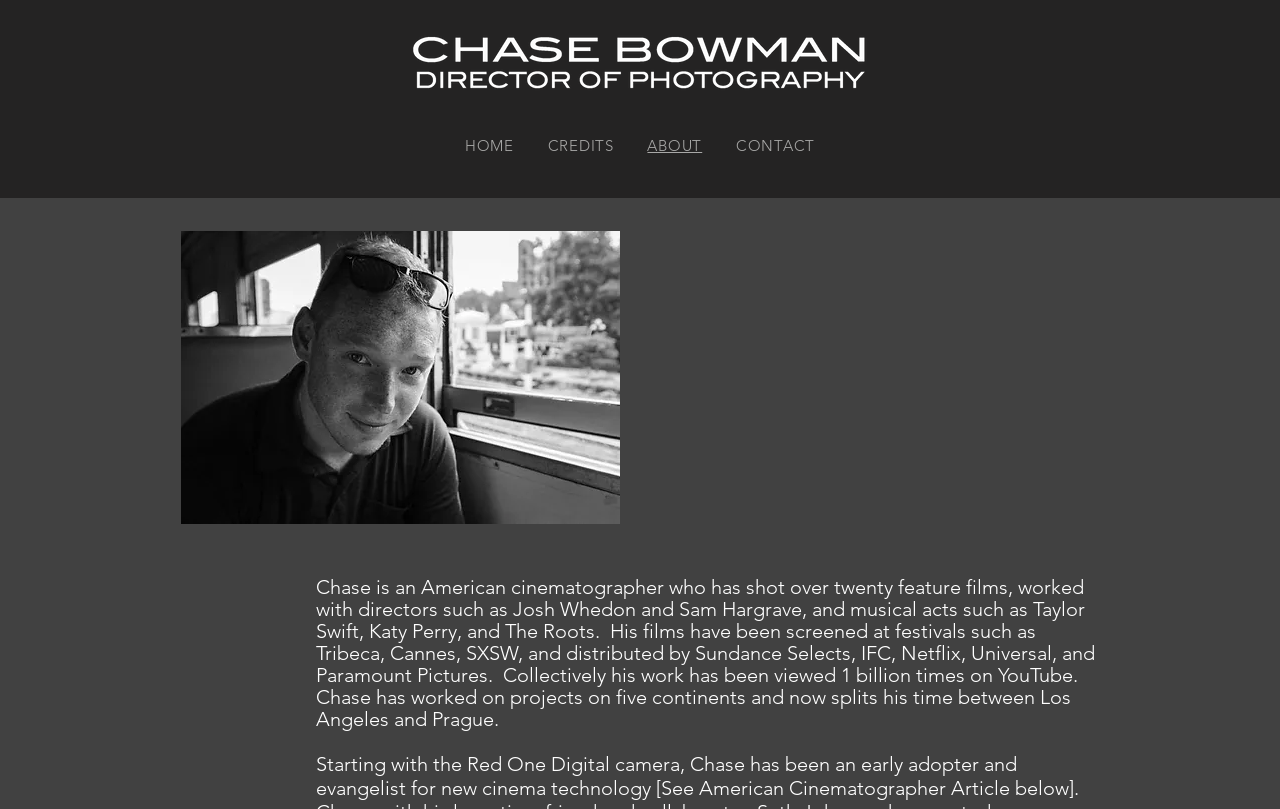What is the total view count of Chase's work?
Based on the image, answer the question in a detailed manner.

According to the text, 'Collectively his work has been viewed 1 billion time...' which directly answers the question.